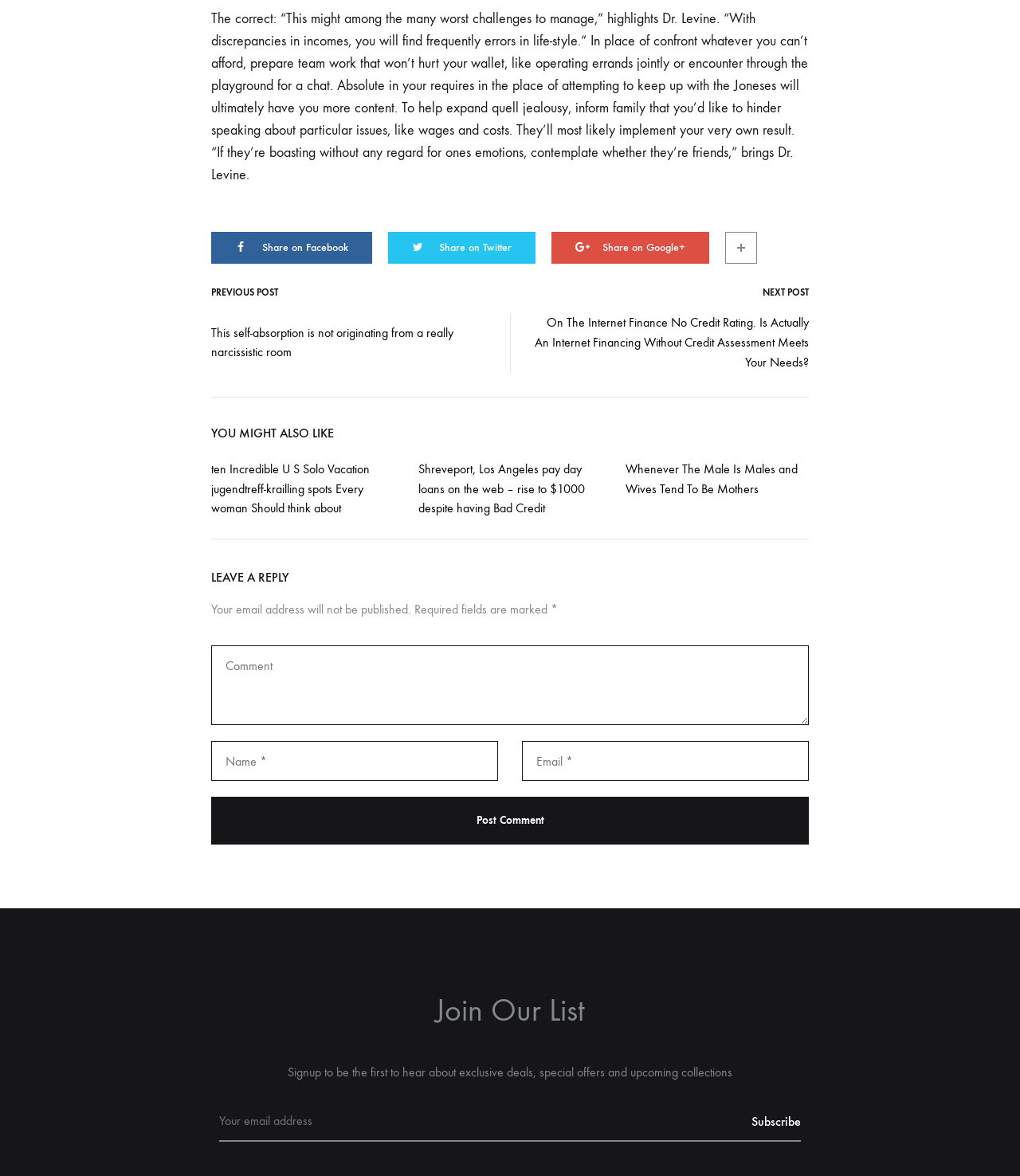What is the purpose of the 'Subscribe' button?
Could you give a comprehensive explanation in response to this question?

The 'Subscribe' button is used to join the mailing list and receive exclusive deals, special offers, and upcoming collections. It is located at the bottom of the page and requires an email address to be entered.